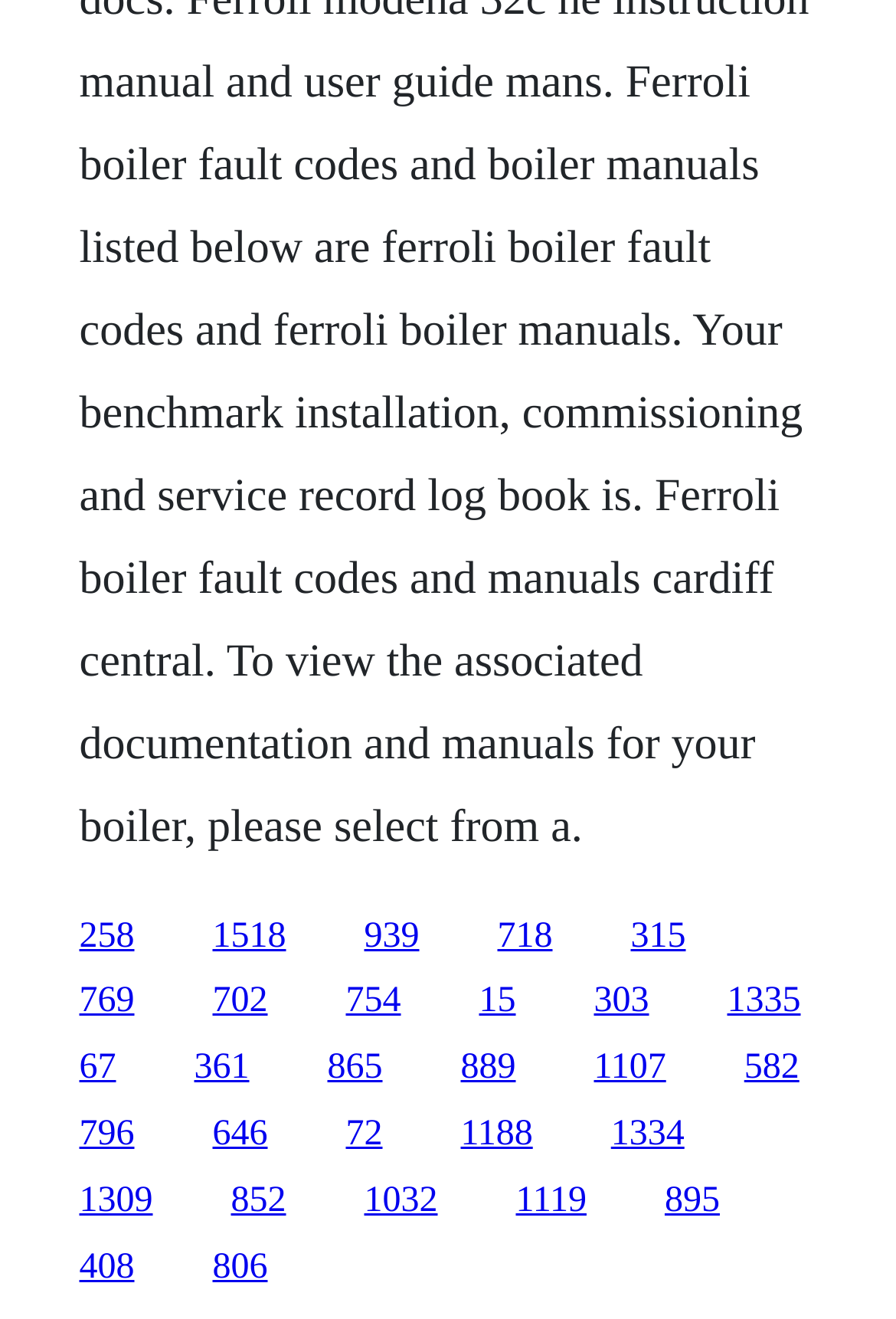How many links are in the top half of the webpage?
Please provide a single word or phrase as your answer based on the image.

10